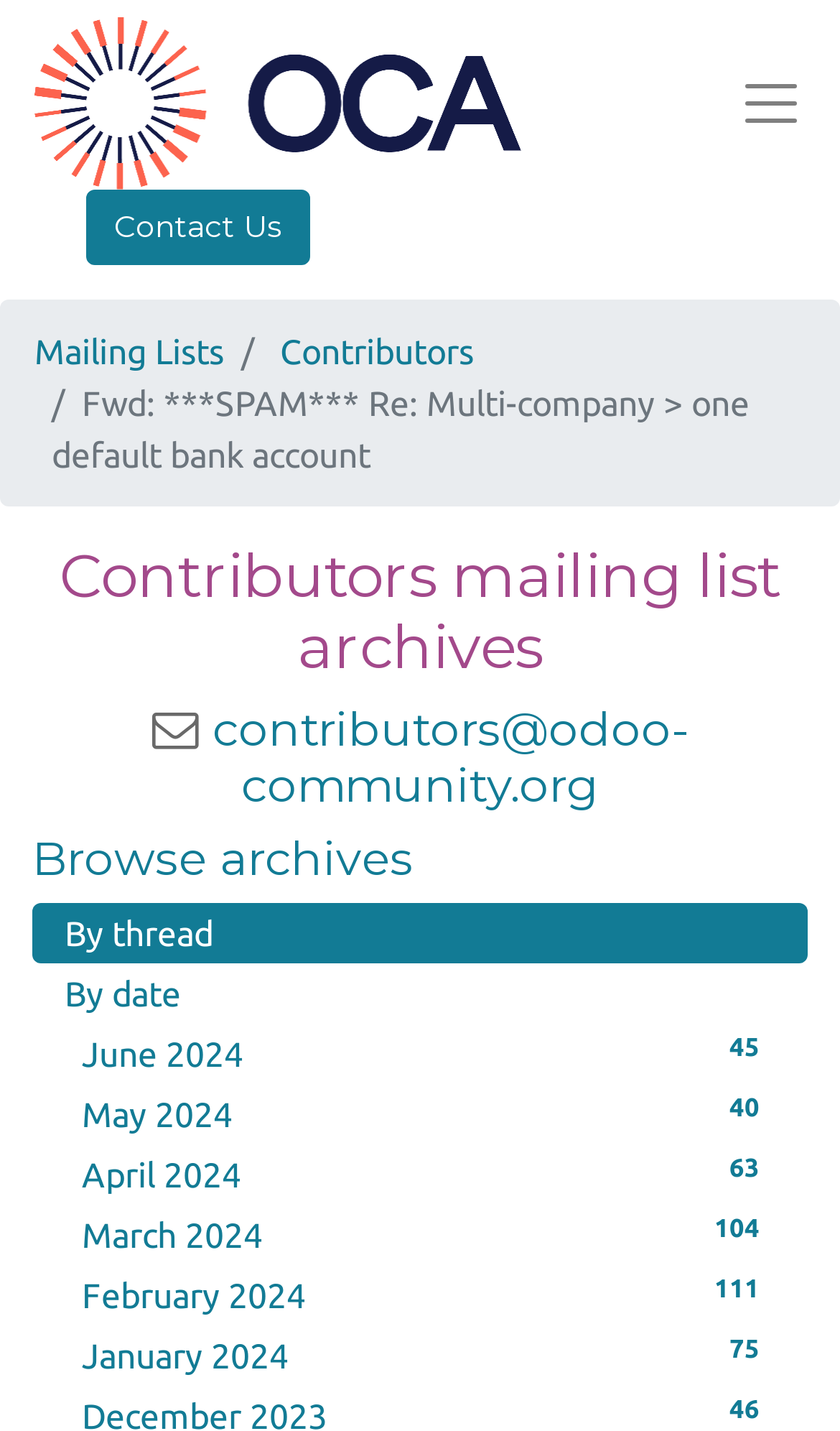Identify and provide the title of the webpage.

Contributors mailing list archives